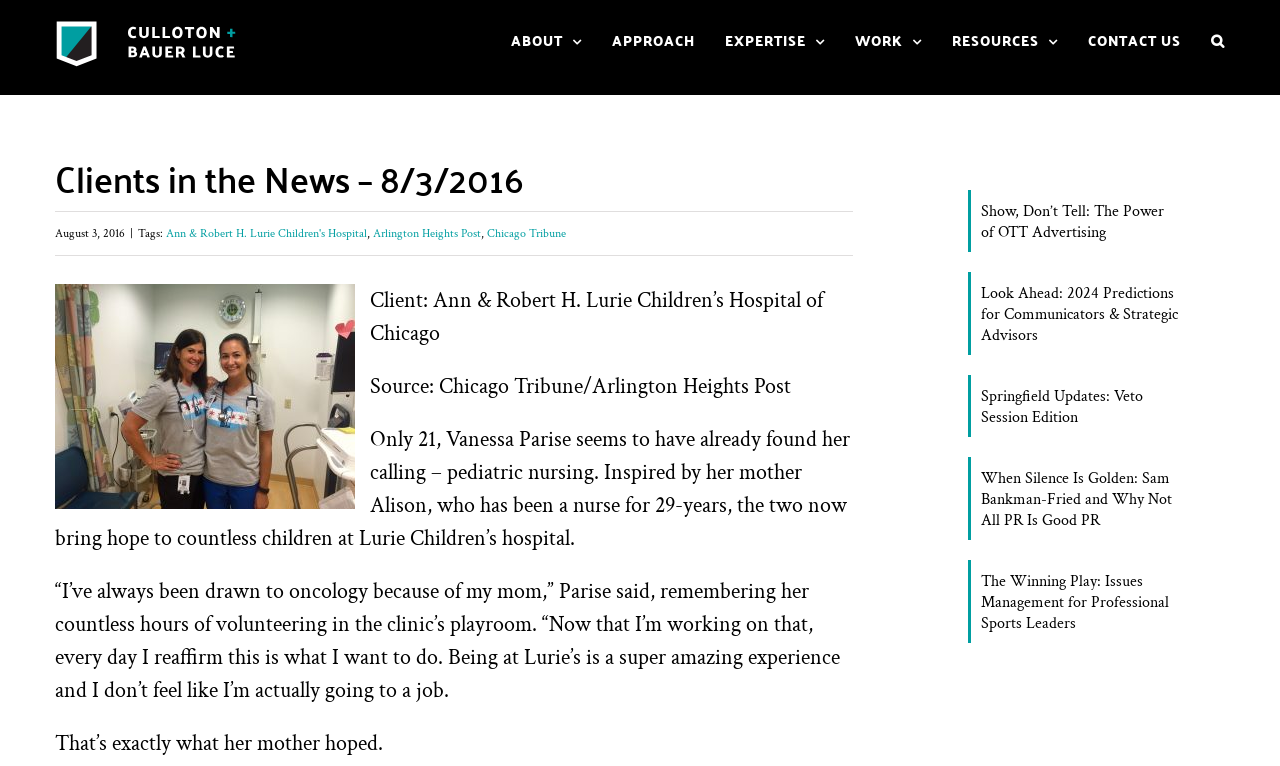What is the name of the hospital mentioned?
Look at the image and answer with only one word or phrase.

Lurie Children's hospital